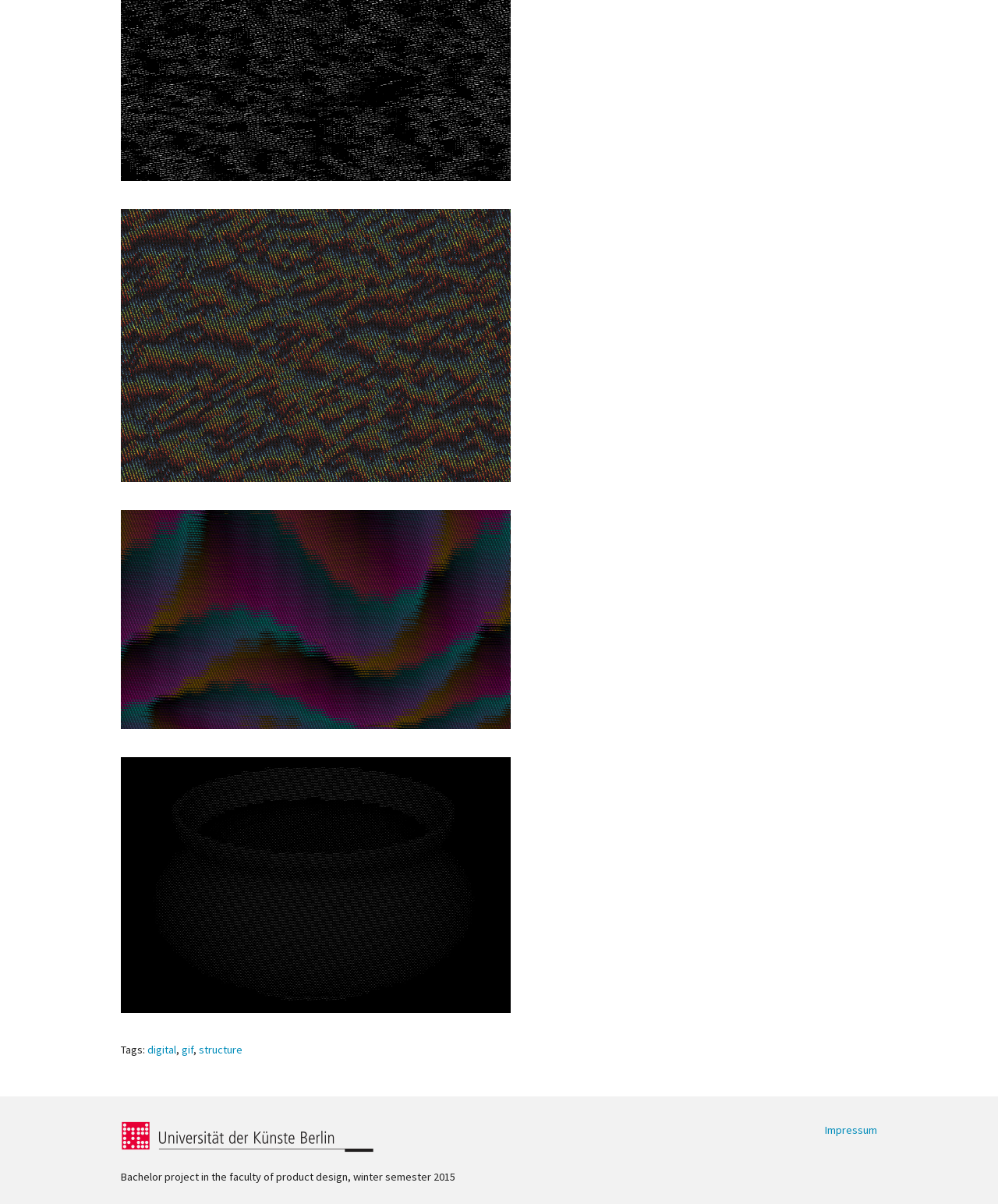Pinpoint the bounding box coordinates of the clickable area necessary to execute the following instruction: "go to the digital tag page". The coordinates should be given as four float numbers between 0 and 1, namely [left, top, right, bottom].

[0.148, 0.866, 0.177, 0.877]